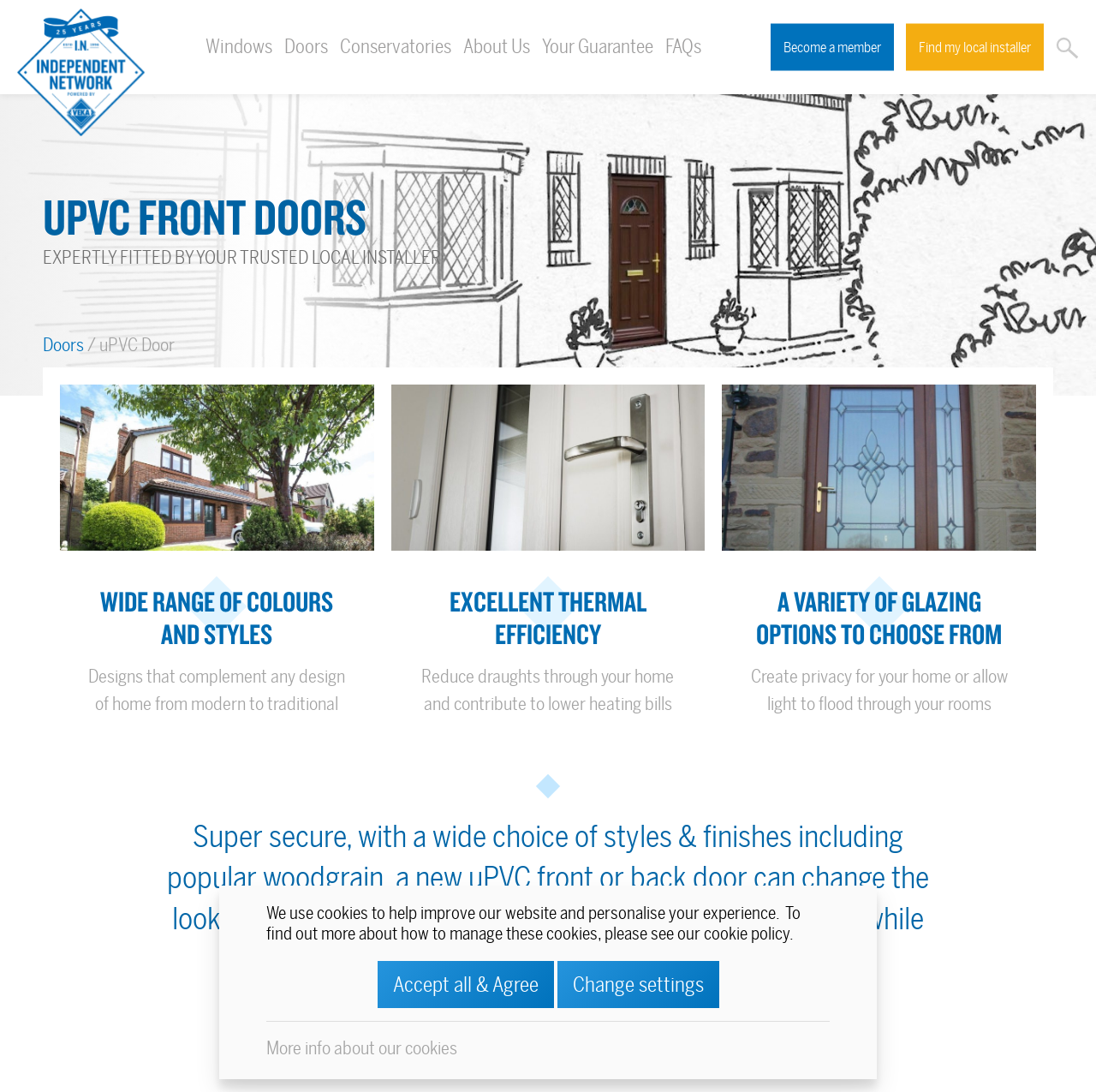Determine the bounding box for the UI element described here: "Find my local installer".

[0.827, 0.022, 0.952, 0.065]